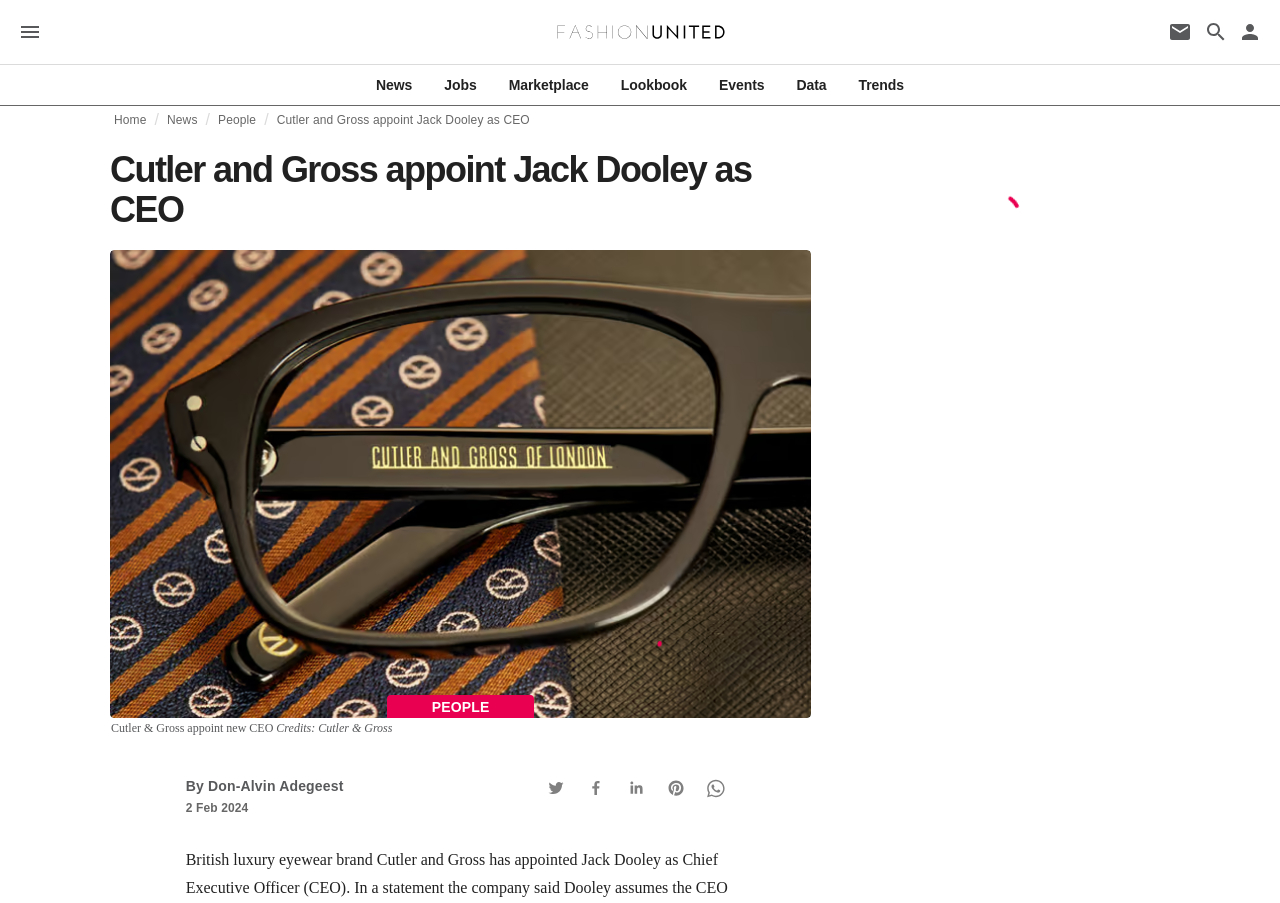Please provide the bounding box coordinates for the element that needs to be clicked to perform the following instruction: "Search for something". The coordinates should be given as four float numbers between 0 and 1, i.e., [left, top, right, bottom].

[0.936, 0.022, 0.964, 0.049]